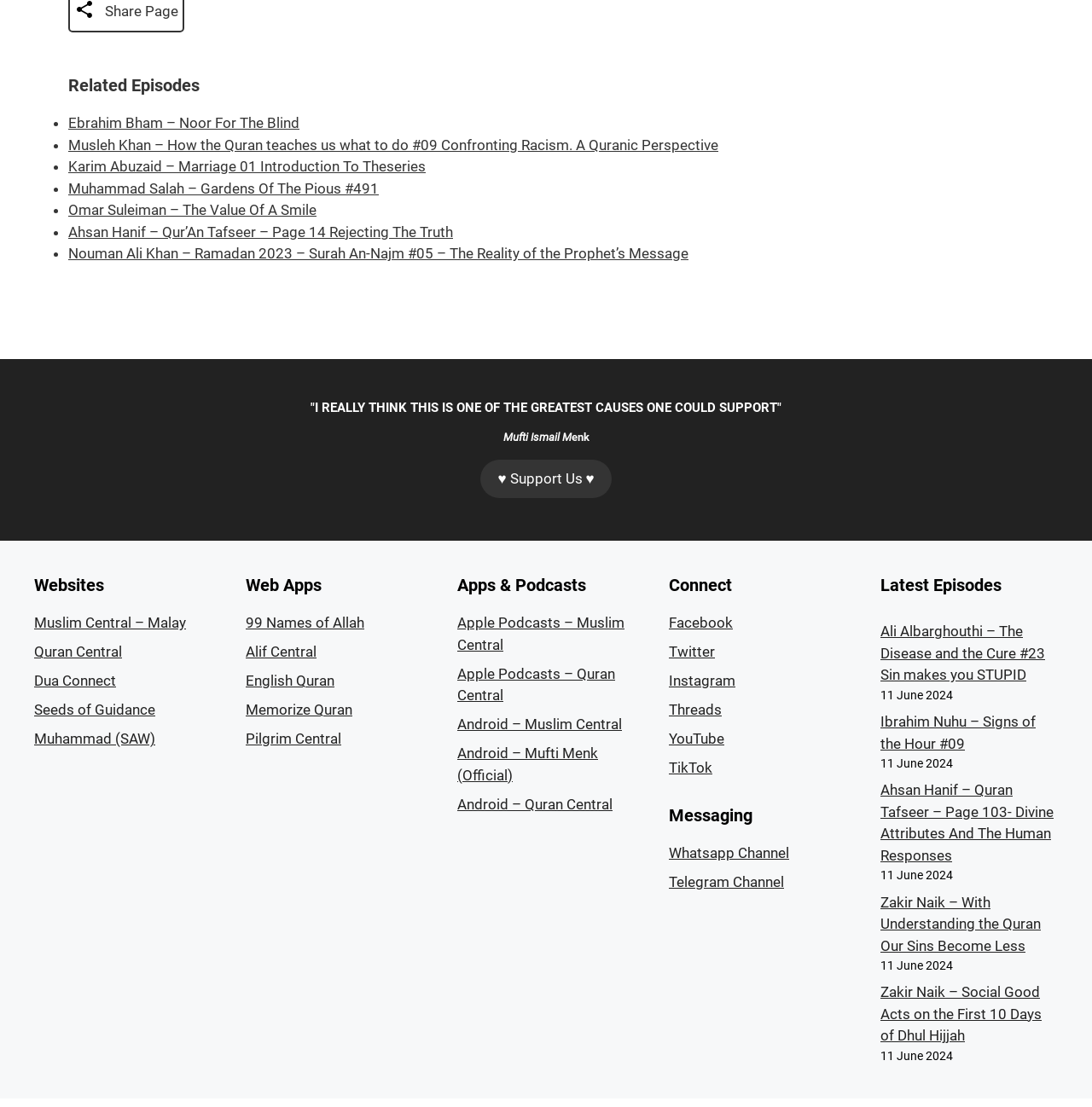Identify the bounding box of the UI element described as follows: "Dua Connect". Provide the coordinates as four float numbers in the range of 0 to 1 [left, top, right, bottom].

[0.031, 0.607, 0.106, 0.623]